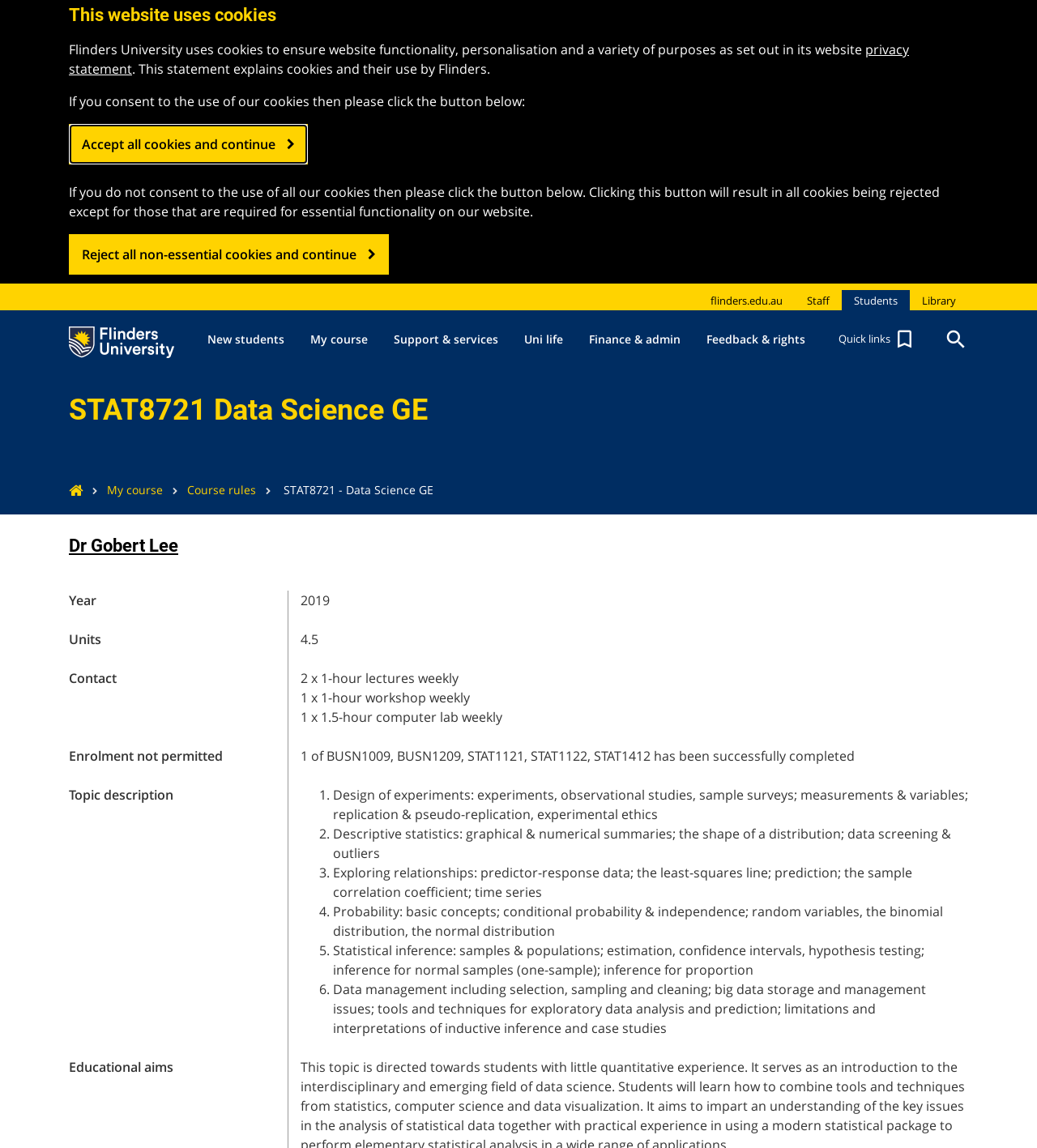Determine the bounding box coordinates of the clickable element to complete this instruction: "View the course rules". Provide the coordinates in the format of four float numbers between 0 and 1, [left, top, right, bottom].

[0.157, 0.406, 0.247, 0.448]